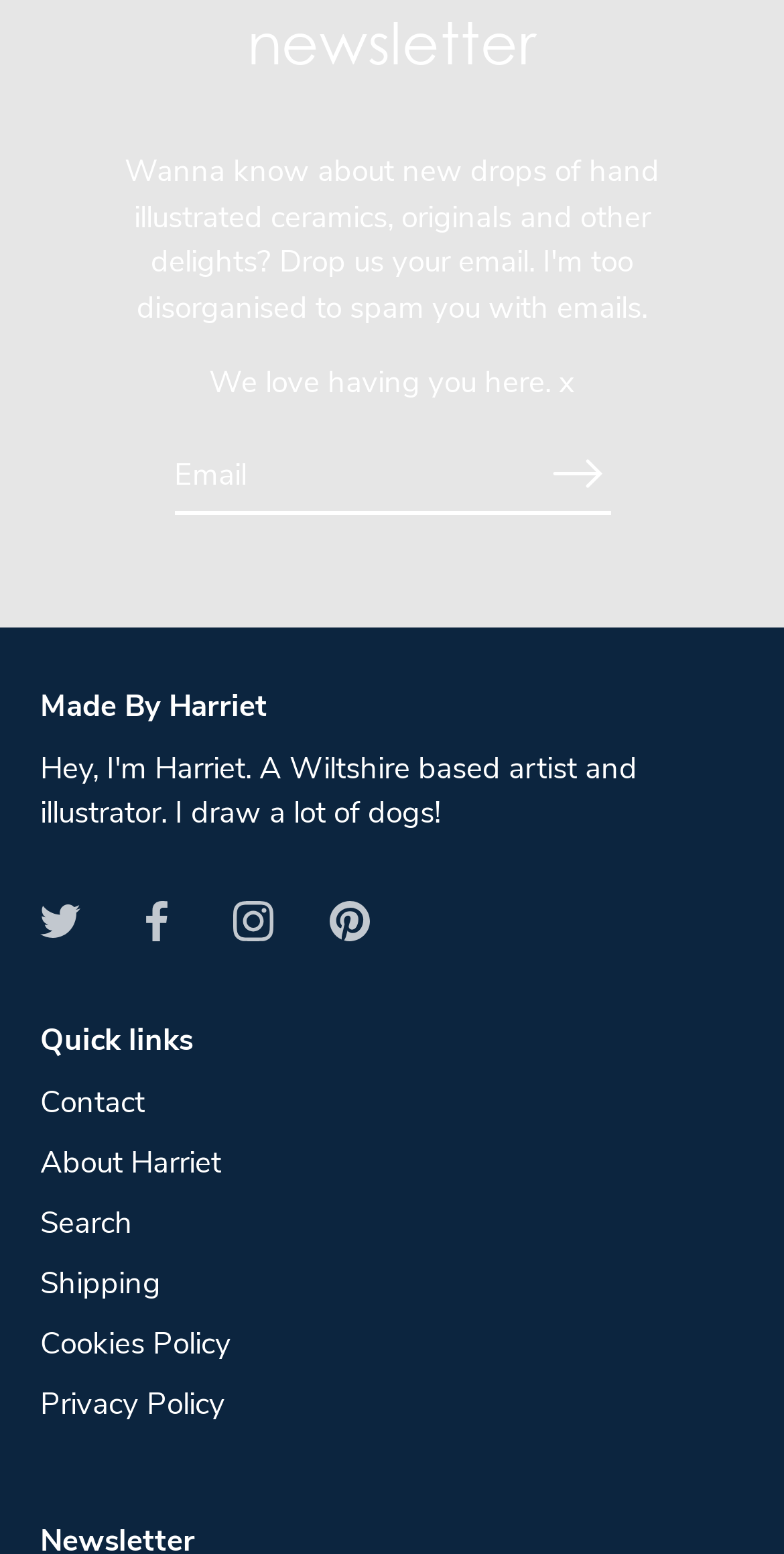Refer to the image and provide an in-depth answer to the question:
What is the brand name?

The brand name can be found in the heading element with the text 'Made By Harriet' located at the top of the webpage.